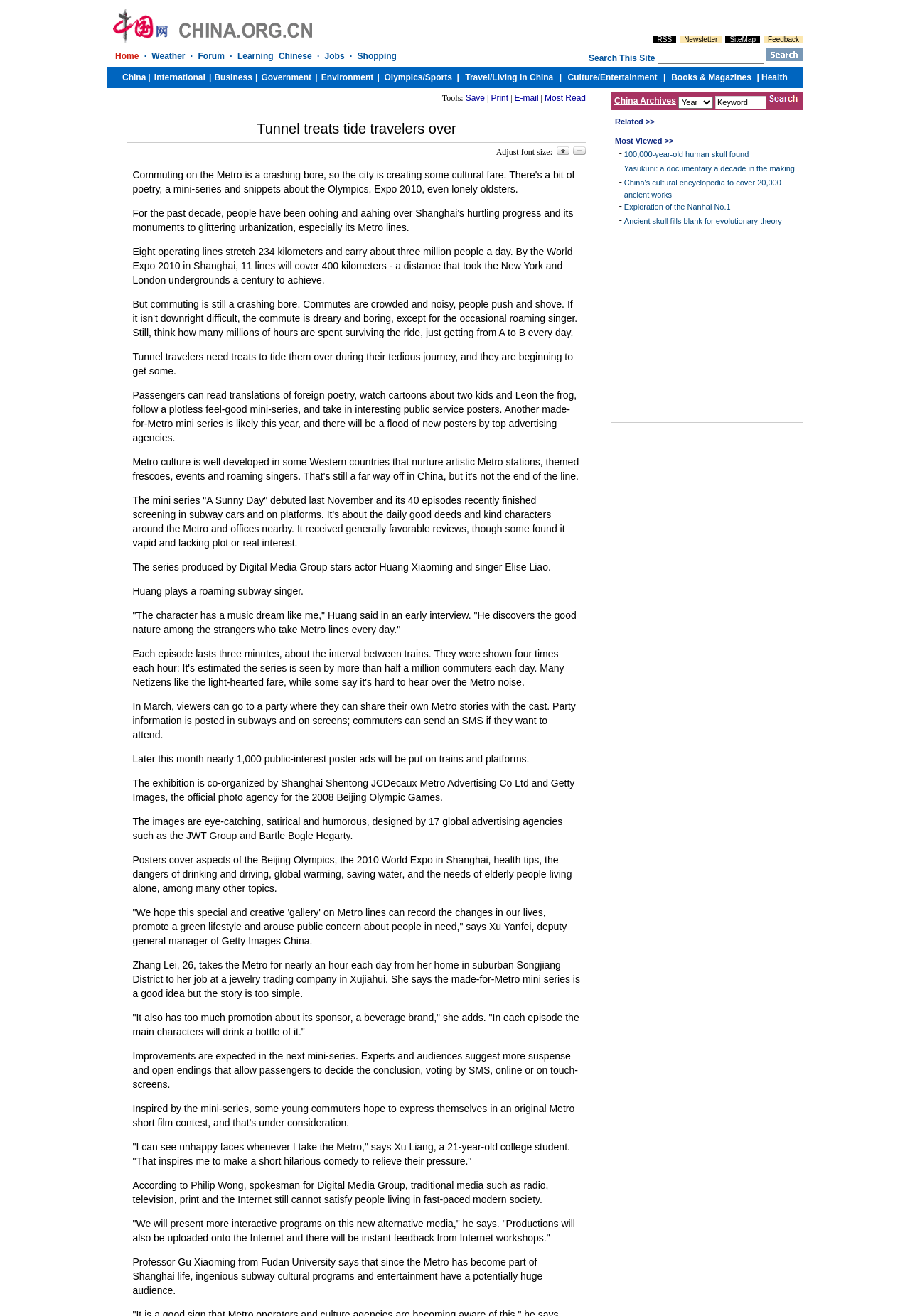For the element described, predict the bounding box coordinates as (top-left x, top-left y, bottom-right x, bottom-right y). All values should be between 0 and 1. Element description: parent_node: Search This Site name="searchBtn"

[0.842, 0.037, 0.883, 0.046]